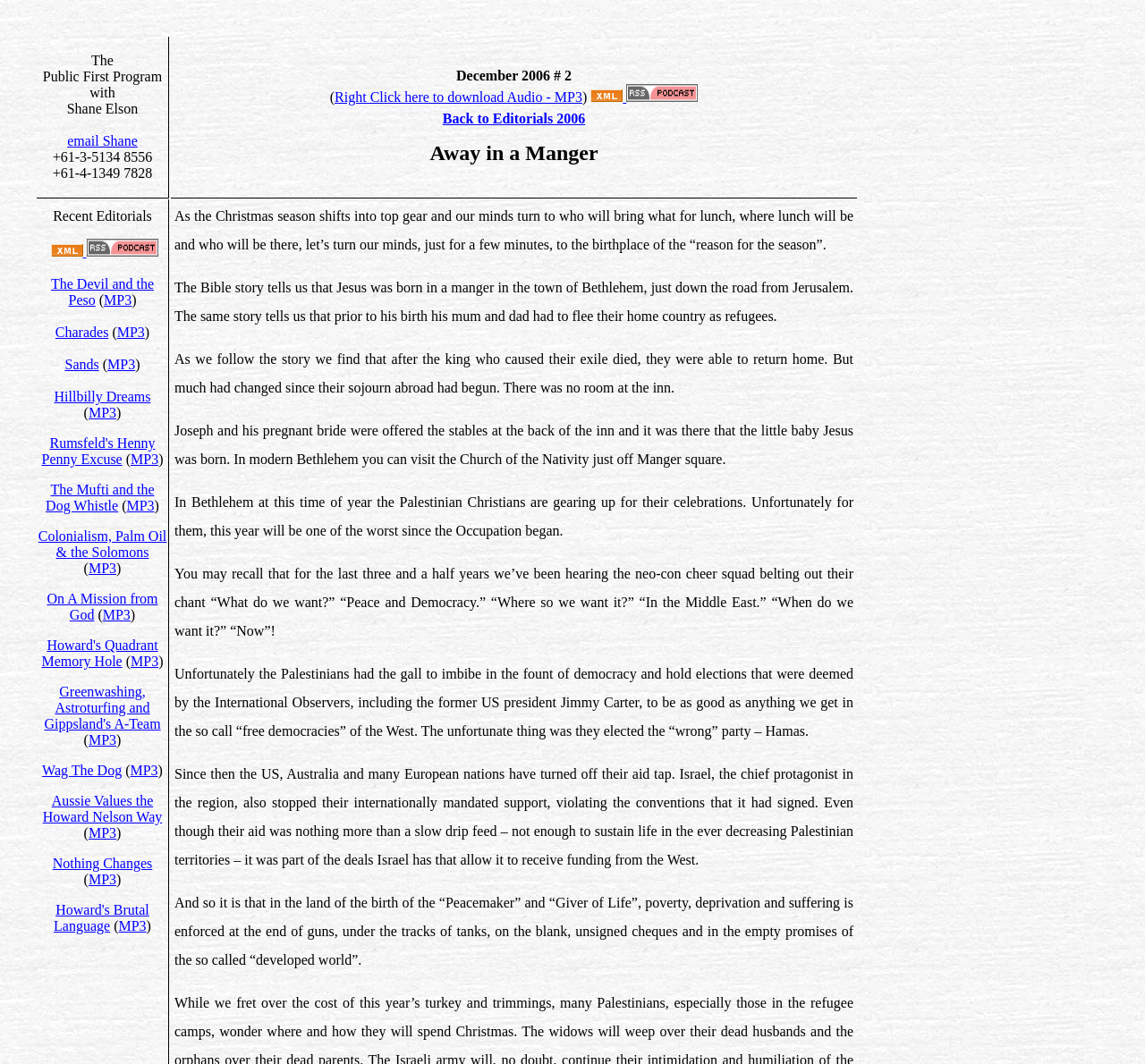Describe every aspect of the webpage in a detailed manner.

The webpage is titled "Away in a Manger" and appears to be a collection of audio programs or editorials from December 2006. At the top, there is a layout table row with three cells. The first cell contains contact information, including an email address and phone numbers. The second cell has a heading "December 2006 # 2" and links to download an audio file in MP3 format, as well as a link to "Back to Editorials 2006" and the title "Away in a Manger". The third cell is empty.

Below this, there is another layout table row with one cell that spans the entire width. This cell contains a list of links to various audio programs, each with a title and an option to download the audio in MP3 format. The titles of the programs include "The Devil and the Peso", "Charades", "Sands", "Hillbilly Dreams", and many others. Each title is followed by a link to download the audio and is separated from the next title by a small gap. The list of links takes up most of the page.

There are also several images scattered throughout the list of links, but they are small and do not appear to be significant. Overall, the page is focused on providing access to a collection of audio programs or editorials from December 2006.